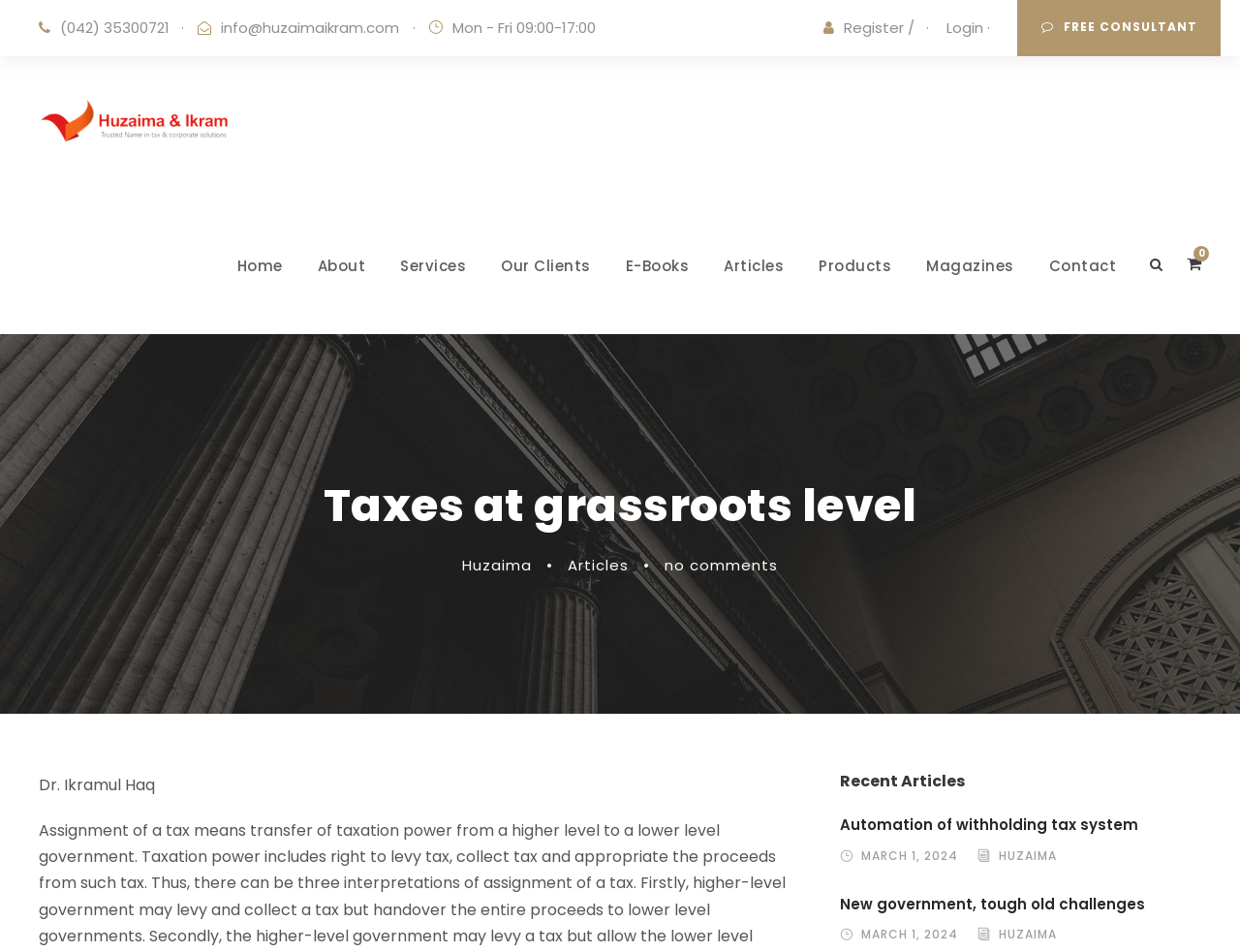Who is the author of the article?
Please use the image to provide a one-word or short phrase answer.

HUZAIMA